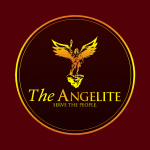What is the color of the background?
Based on the image, answer the question with a single word or brief phrase.

Rich red